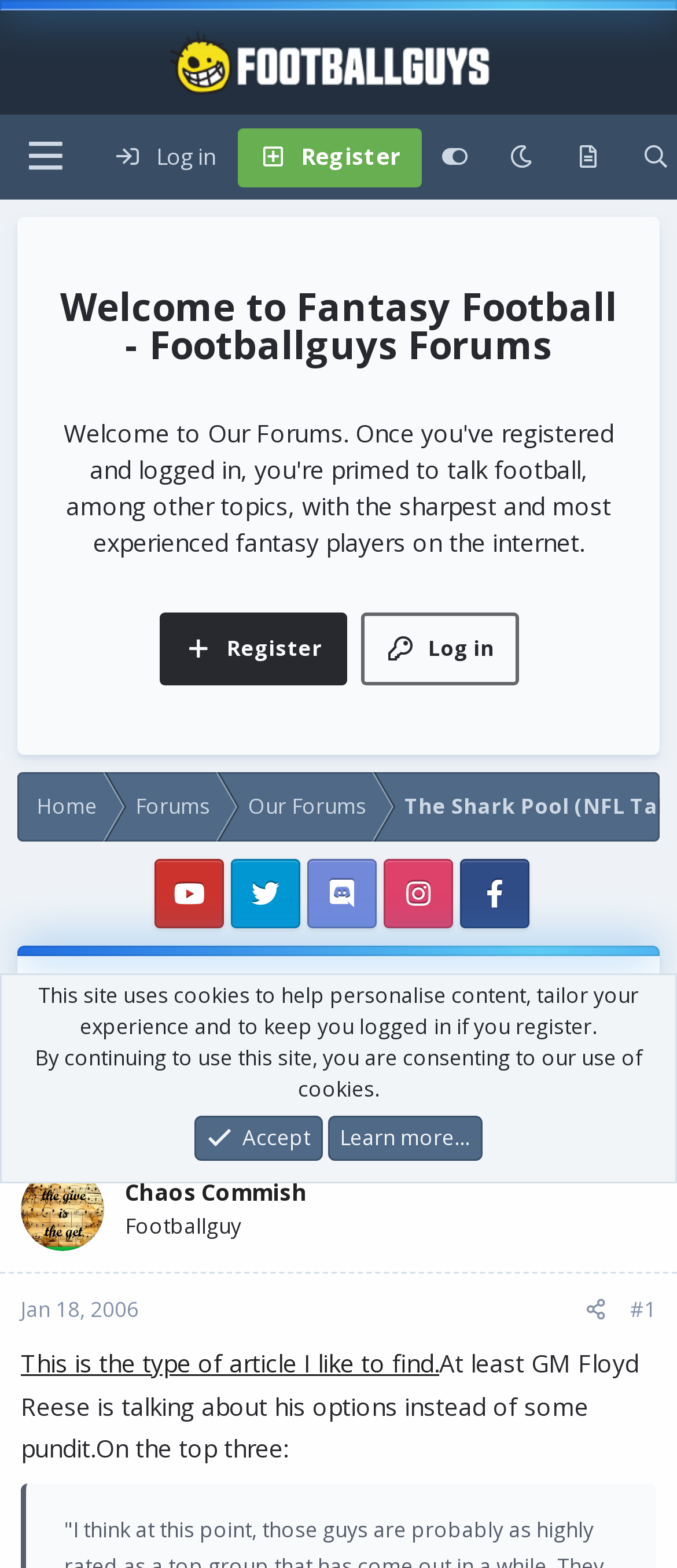Locate the bounding box of the UI element with the following description: "Our Forums".

[0.338, 0.492, 0.569, 0.537]